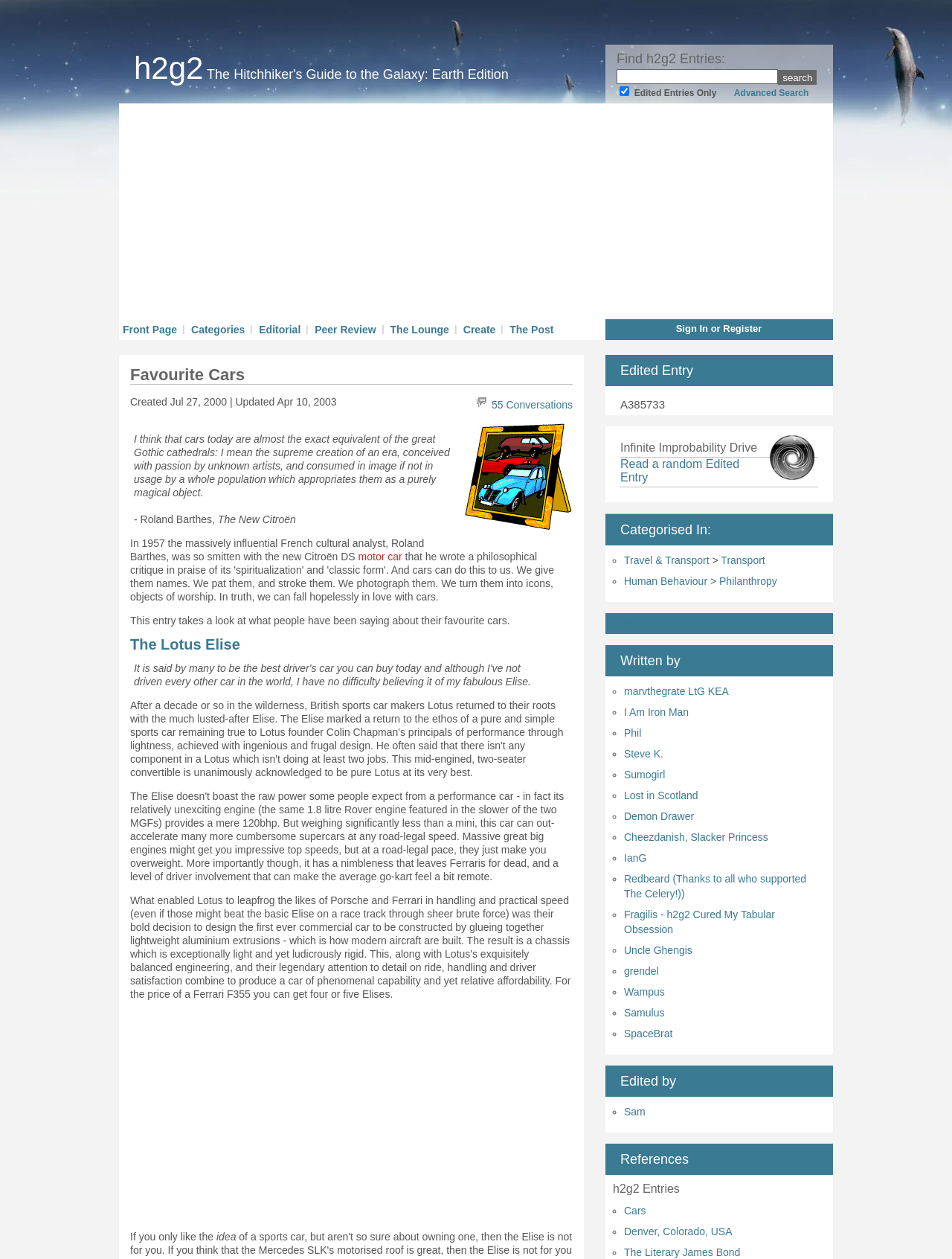Explain the webpage in detail.

This webpage is about "Favourite Cars" from the edited h2g2, the Unconventional Guide to Life, the Universe and Everything. At the top, there is a heading that reads "h2g2 The Hitchhiker's Guide to the Galaxy: Earth Edition". Below it, there is a search bar with a button labeled "search" and a checkbox for "Edited Entries Only". 

To the right of the search bar, there are links to "Advanced Search", "Front Page", "Categories", "Editorial", "Peer Review", "The Lounge", "Create", "The Post", and "Sign In or Register". 

Below the search bar, there is an advertisement iframe. Underneath the advertisement, there is a header that reads "Favourite Cars" with a creation date and an update date. To the right of the header, there is a link to "55 Conversations". 

Below the header, there is an image of three cars in a picture frame. Next to the image, there is a blockquote with a quote from Roland Barthes about cars being like Gothic cathedrals. 

The main content of the webpage is divided into sections, each with a heading. The first section is about the new Citroën DS, with a link to "motor car". The second section is about the Lotus Elise, and the third section is about the Lotus Esprit, with a mention of James Bond and the film "The Spy Who Loved Me". 

To the right of the main content, there are several headings, including "Edited Entry", "Infinite Improbability Drive", "Read a random Edited Entry", and "Categorised In:", with links to categories such as "Travel & Transport", "Human Behaviour", and "Philanthropy". There is also a link to "Tweet". 

At the bottom of the webpage, there is a section titled "Written by" with a list of contributors, including "marvthegrate LtG KEA", "I Am Iron Man", "Phil", "Steve K.", "Sumogirl", "Lost in Scotland", "Demon Drawer", "Cheezdanish, Slacker Princess", and "IanG".